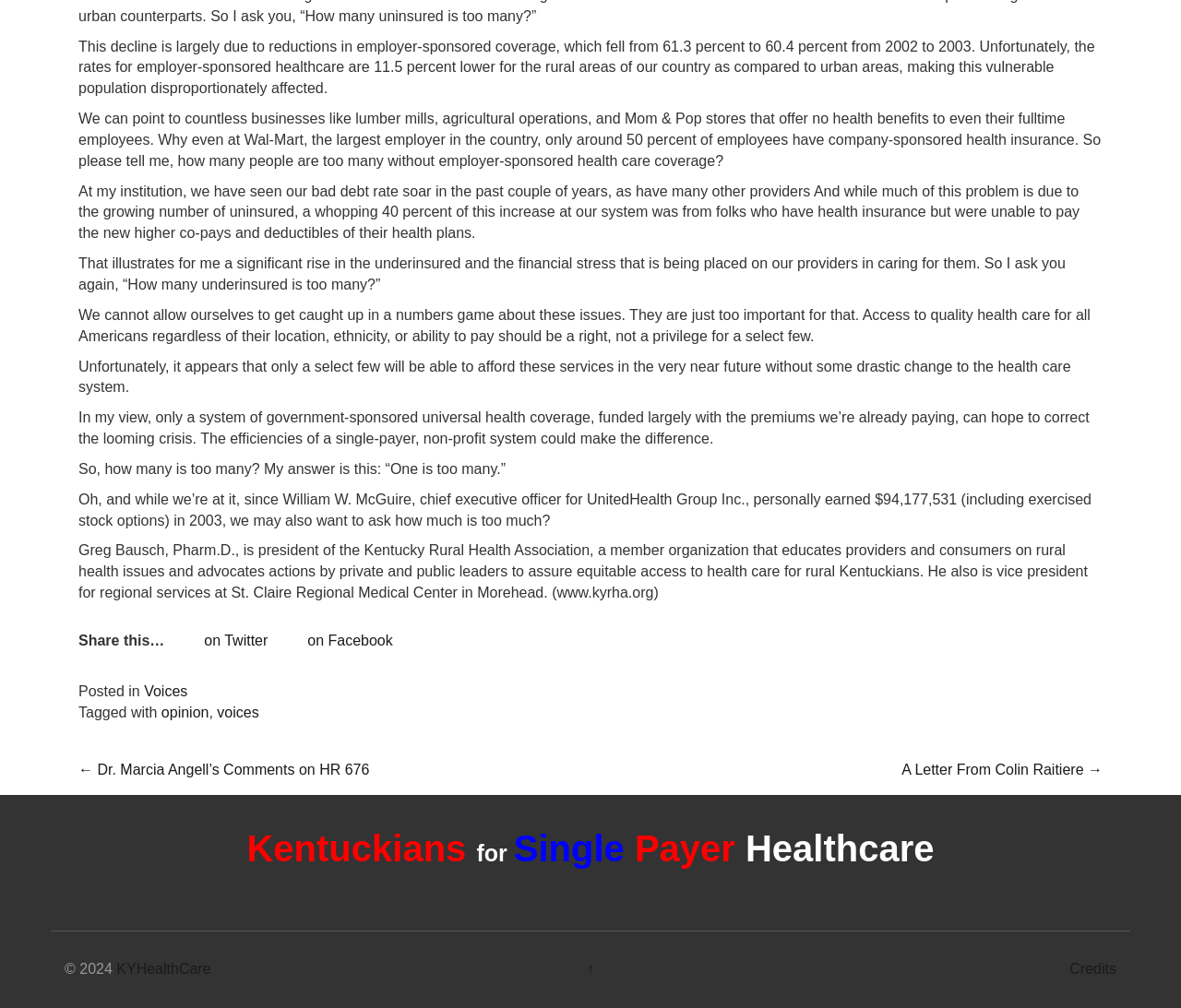Identify the bounding box of the HTML element described here: "Voices". Provide the coordinates as four float numbers between 0 and 1: [left, top, right, bottom].

[0.122, 0.678, 0.159, 0.693]